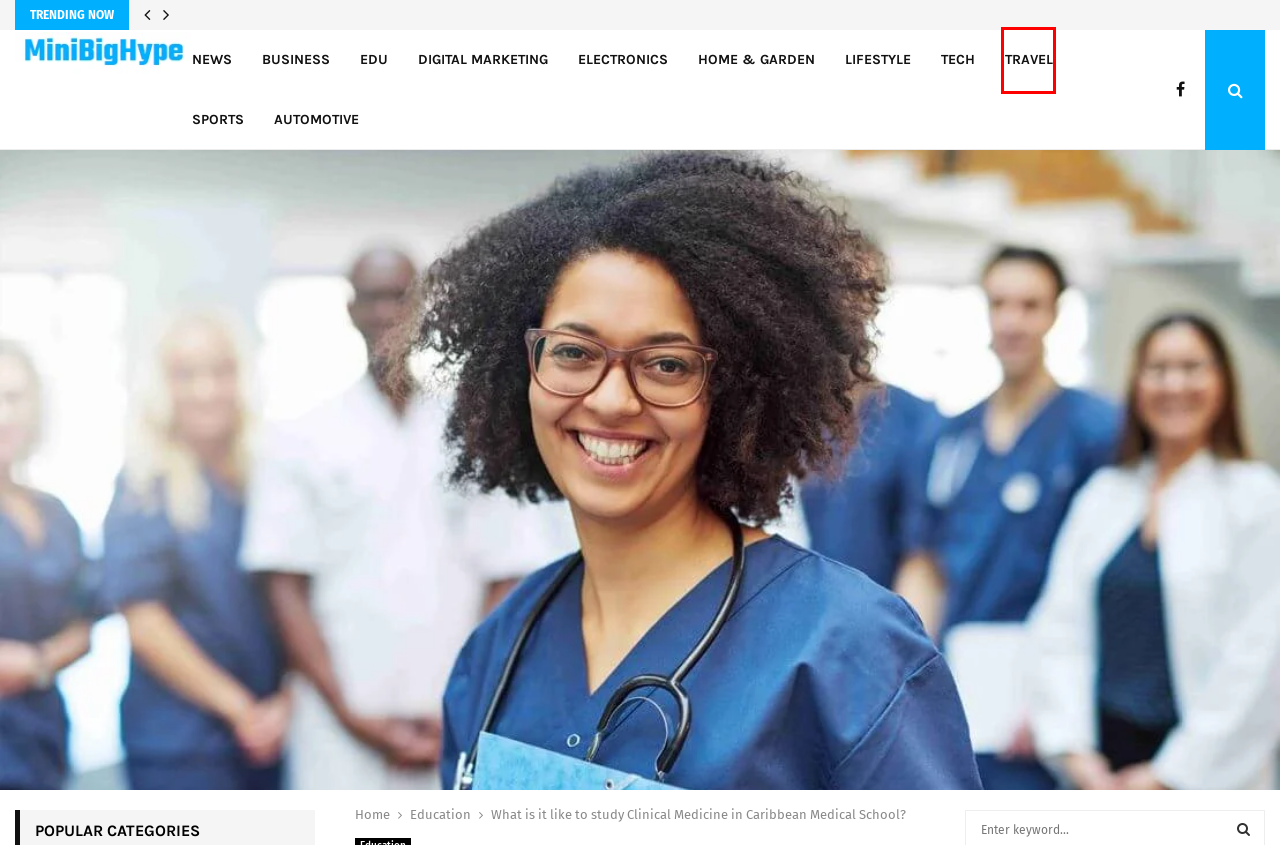Given a webpage screenshot with a red bounding box around a UI element, choose the webpage description that best matches the new webpage after clicking the element within the bounding box. Here are the candidates:
A. Travel Archives - Mini Big Hype
B. News Archives - Mini Big Hype
C. Tech Archives - Mini Big Hype
D. Home & Garden Archives - Mini Big Hype
E. Business Archives - Mini Big Hype
F. Automotive Archives - Mini Big Hype
G. Home - Mini Big Hype
H. Education Archives - Mini Big Hype

A